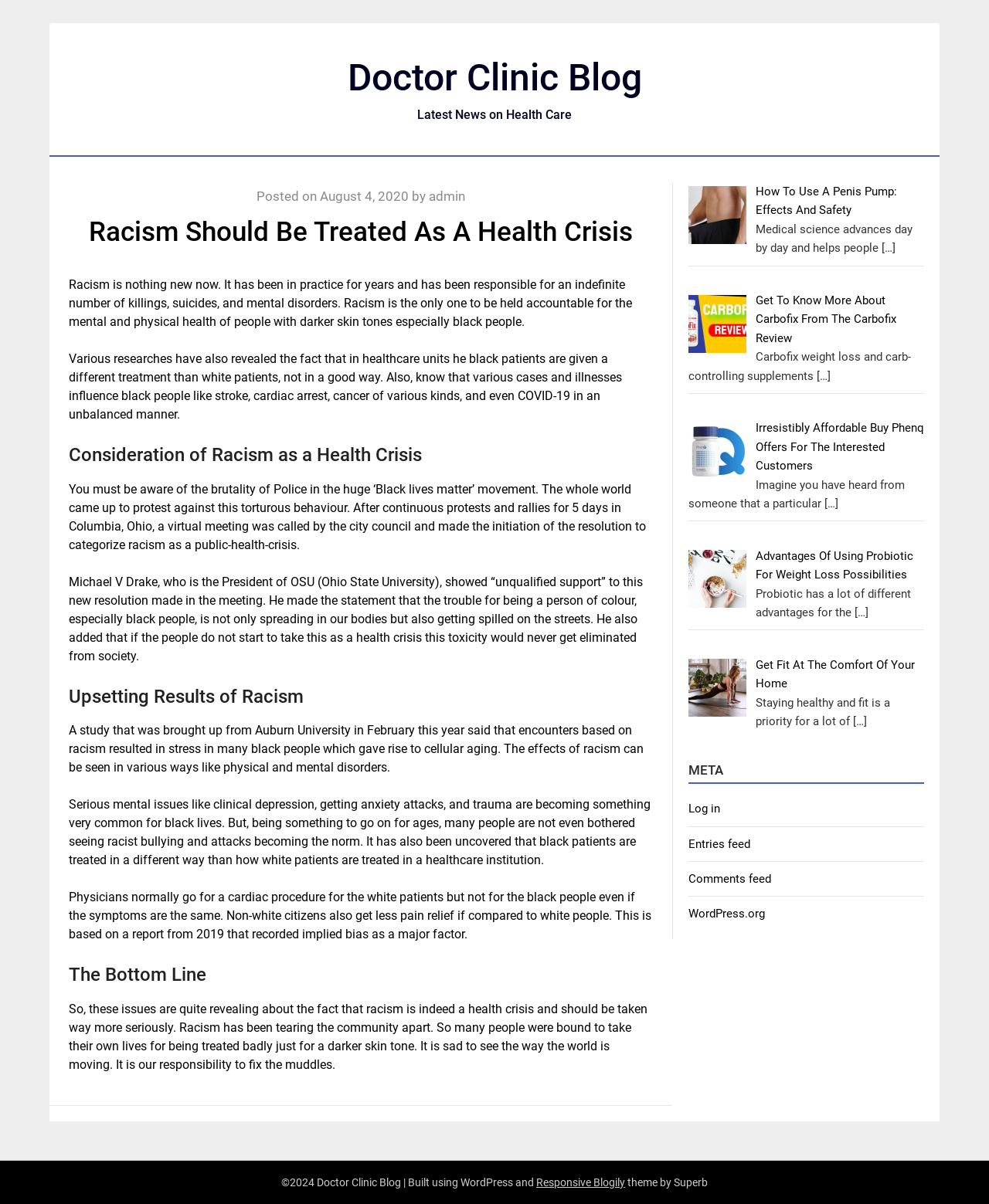What is the name of the blog?
Using the image, answer in one word or phrase.

Doctor Clinic Blog